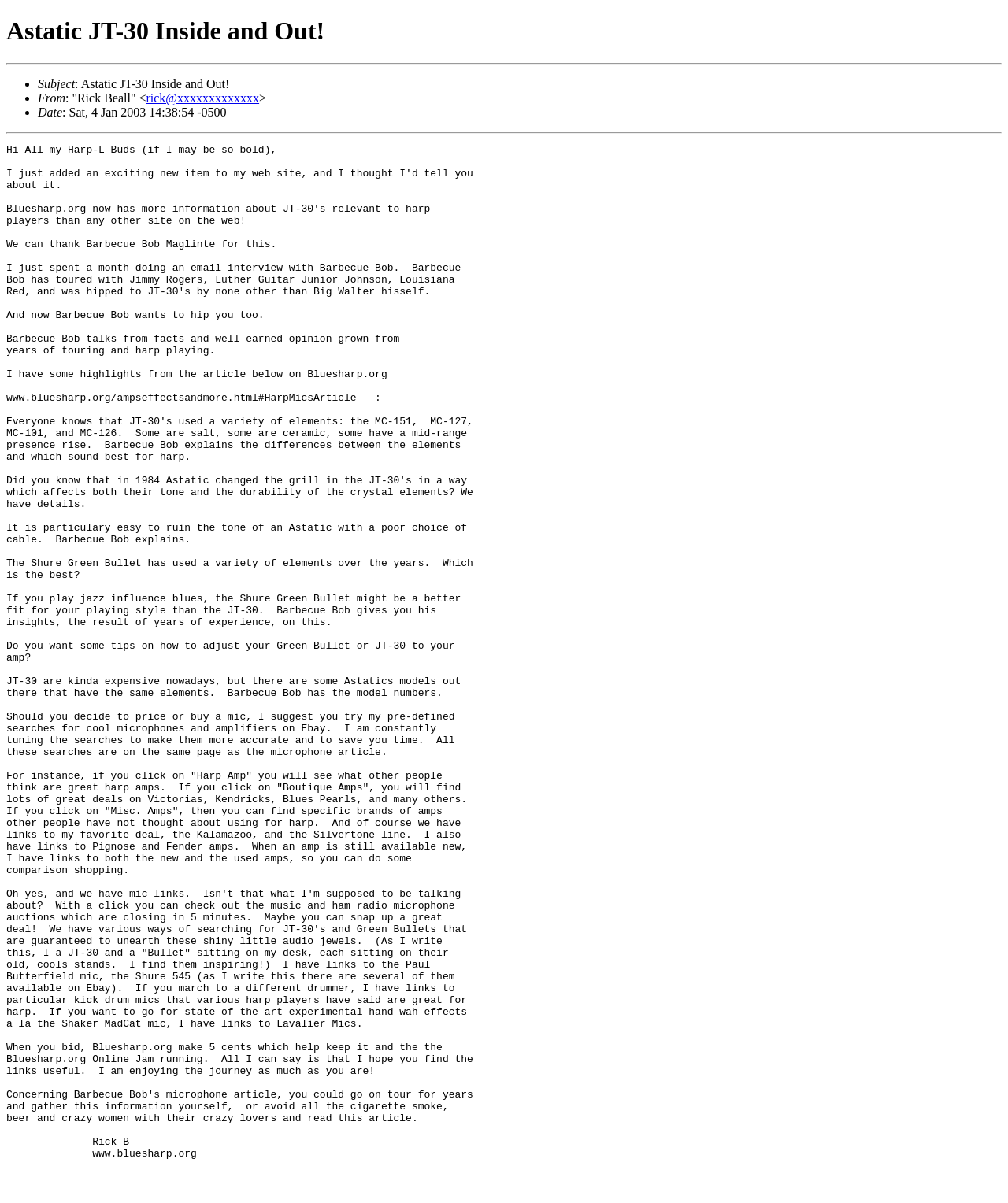Use a single word or phrase to respond to the question:
What is the topic of the article?

Astatic JT-30 microphones